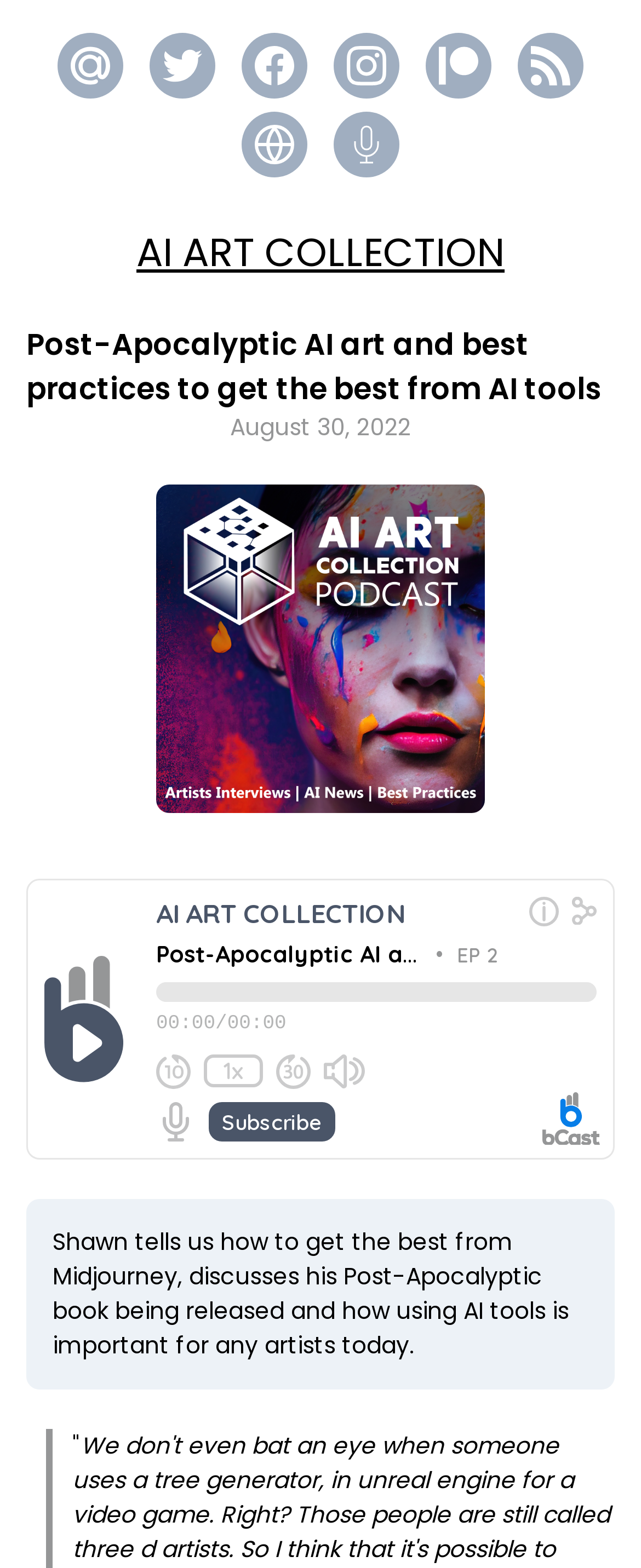What is the date of the post?
Answer the question in as much detail as possible.

I found the static text element with the content 'August 30, 2022' which seems to be the date of the post.